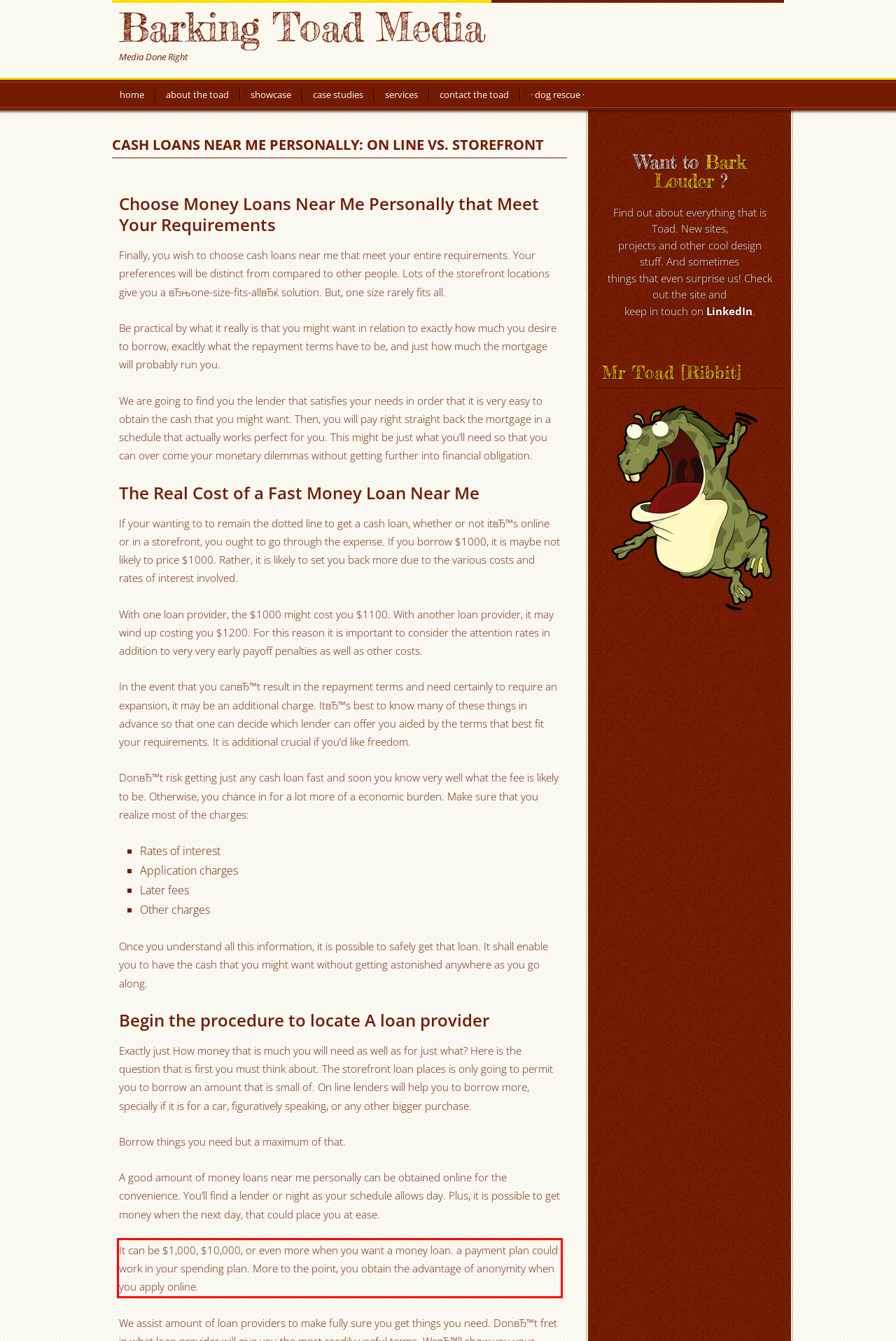Please use OCR to extract the text content from the red bounding box in the provided webpage screenshot.

It can be $1,000, $10,000, or even more when you want a money loan. a payment plan could work in your spending plan. More to the point, you obtain the advantage of anonymity when you apply online.